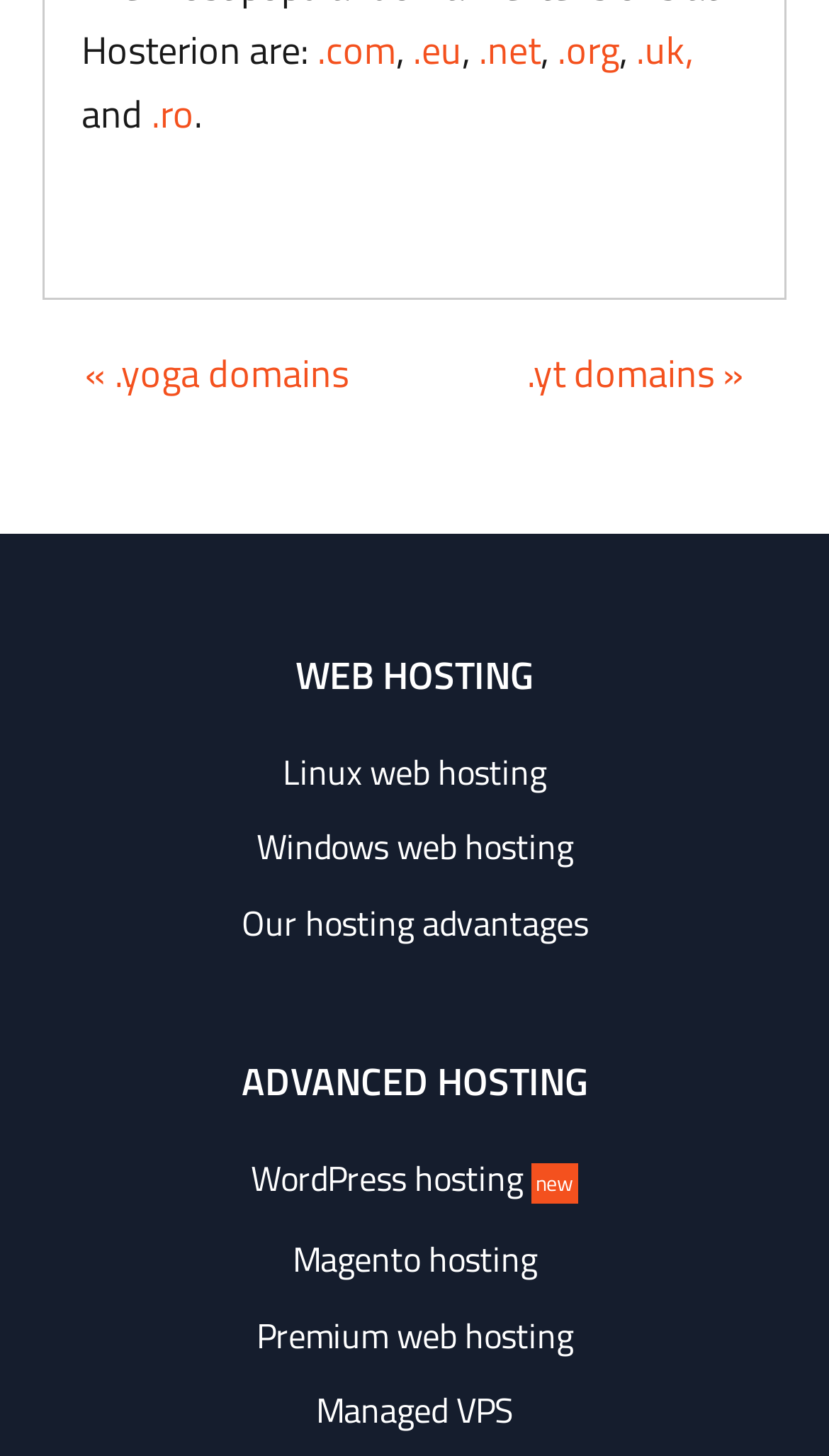Identify the bounding box for the UI element that is described as follows: "Google Products".

None